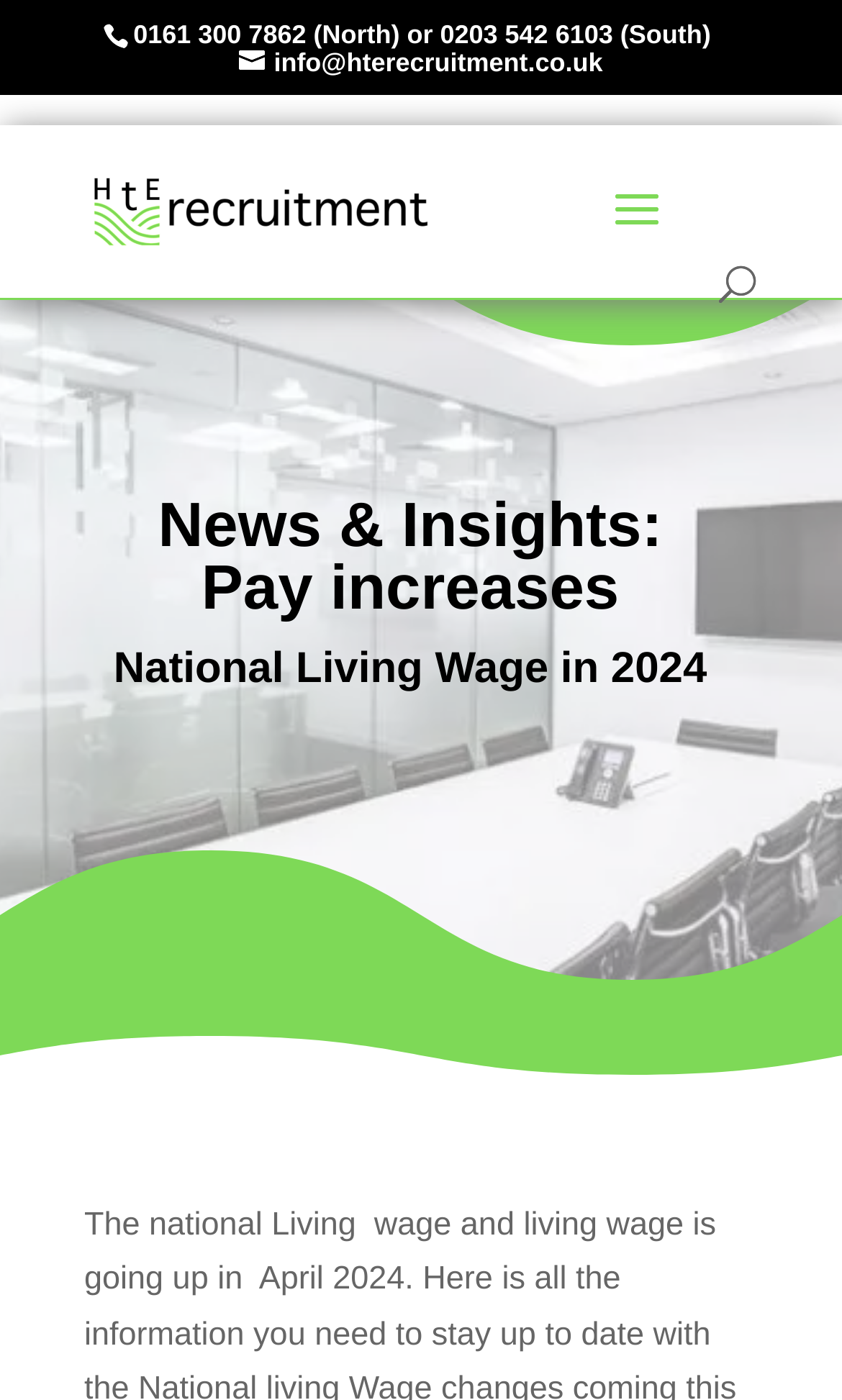What is the email address of HtE Recruitment?
Look at the screenshot and respond with a single word or phrase.

info@hterecruitment.co.uk